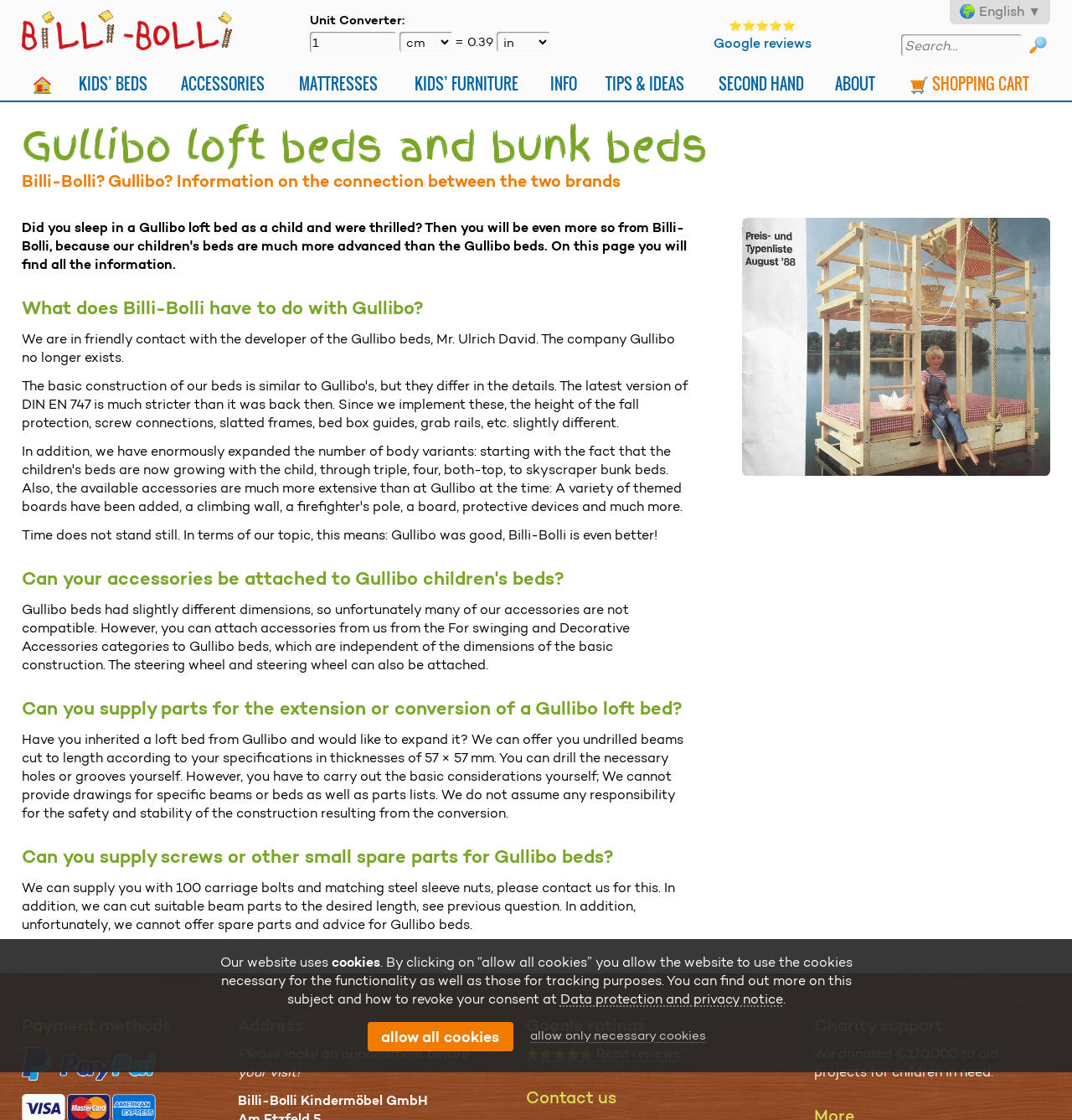From the given element description: "🏠", find the bounding box for the UI element. Provide the coordinates as four float numbers between 0 and 1, in the order [left, top, right, bottom].

[0.02, 0.059, 0.059, 0.09]